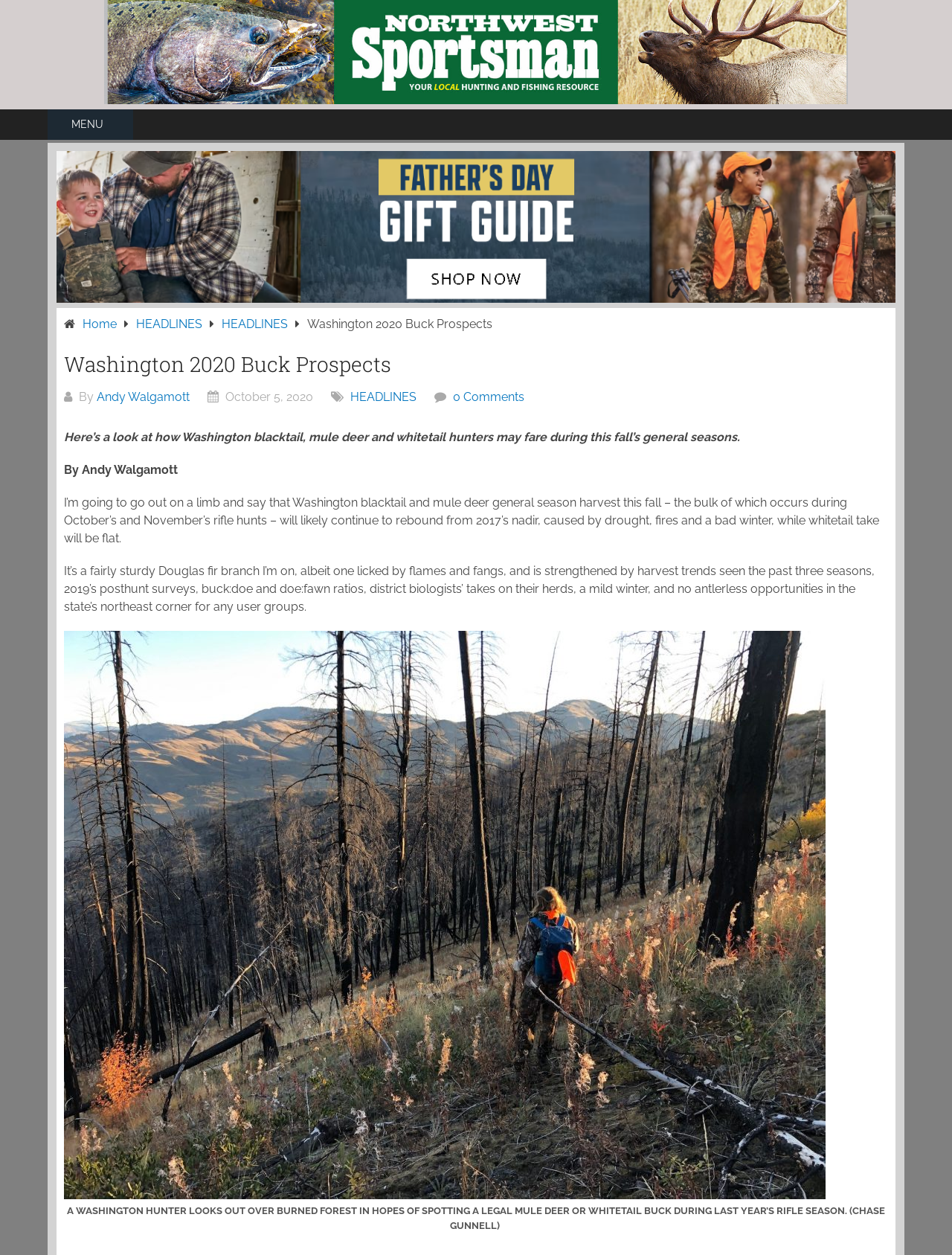Provide an in-depth caption for the webpage.

The webpage appears to be an article about hunting prospects in Washington state, specifically focusing on blacktail, mule deer, and whitetail deer during the 2020 fall hunting seasons. 

At the top of the page, there is a banner with a link and an image. Below the banner, there are several links, including "MENU", "Home", and "HEADLINES", which are positioned horizontally across the page. 

The main content of the article begins with a heading that reads "Washington 2020 Buck Prospects" and is accompanied by the author's name, "Andy Walgamott", and the date "October 5, 2020". 

Below the heading, there is a brief summary of the article, which discusses the prospects for Washington blacktail, mule deer, and whitetail hunters during the fall hunting seasons. 

The article then continues with several paragraphs of text, which provide more detailed information about the hunting prospects. The text is accompanied by a figure, which appears to be an image of a hunter looking out over a burned forest, with a caption that describes the scene.